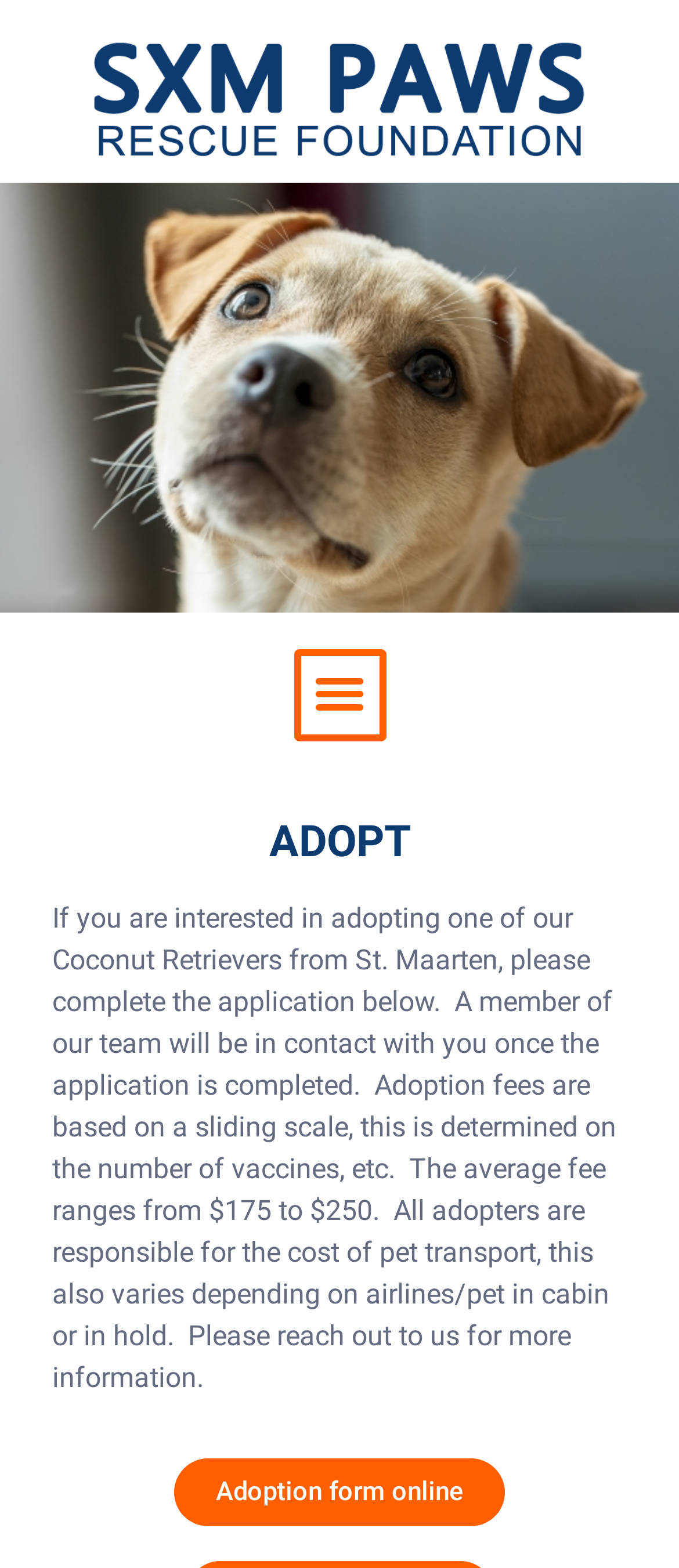Based on the provided description, "Adoption form online", find the bounding box of the corresponding UI element in the screenshot.

[0.256, 0.93, 0.744, 0.973]